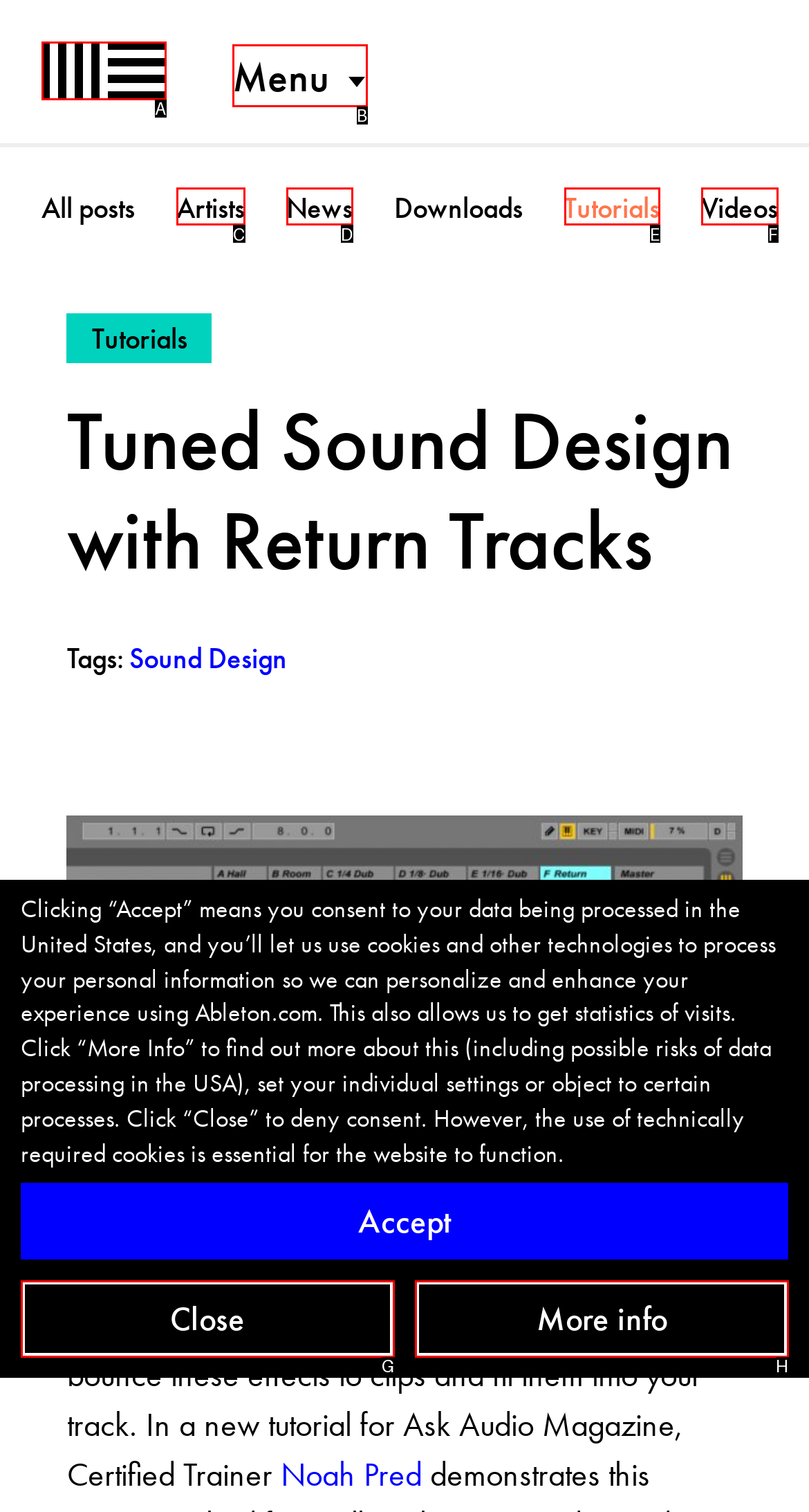Identify which HTML element matches the description: More info
Provide your answer in the form of the letter of the correct option from the listed choices.

H